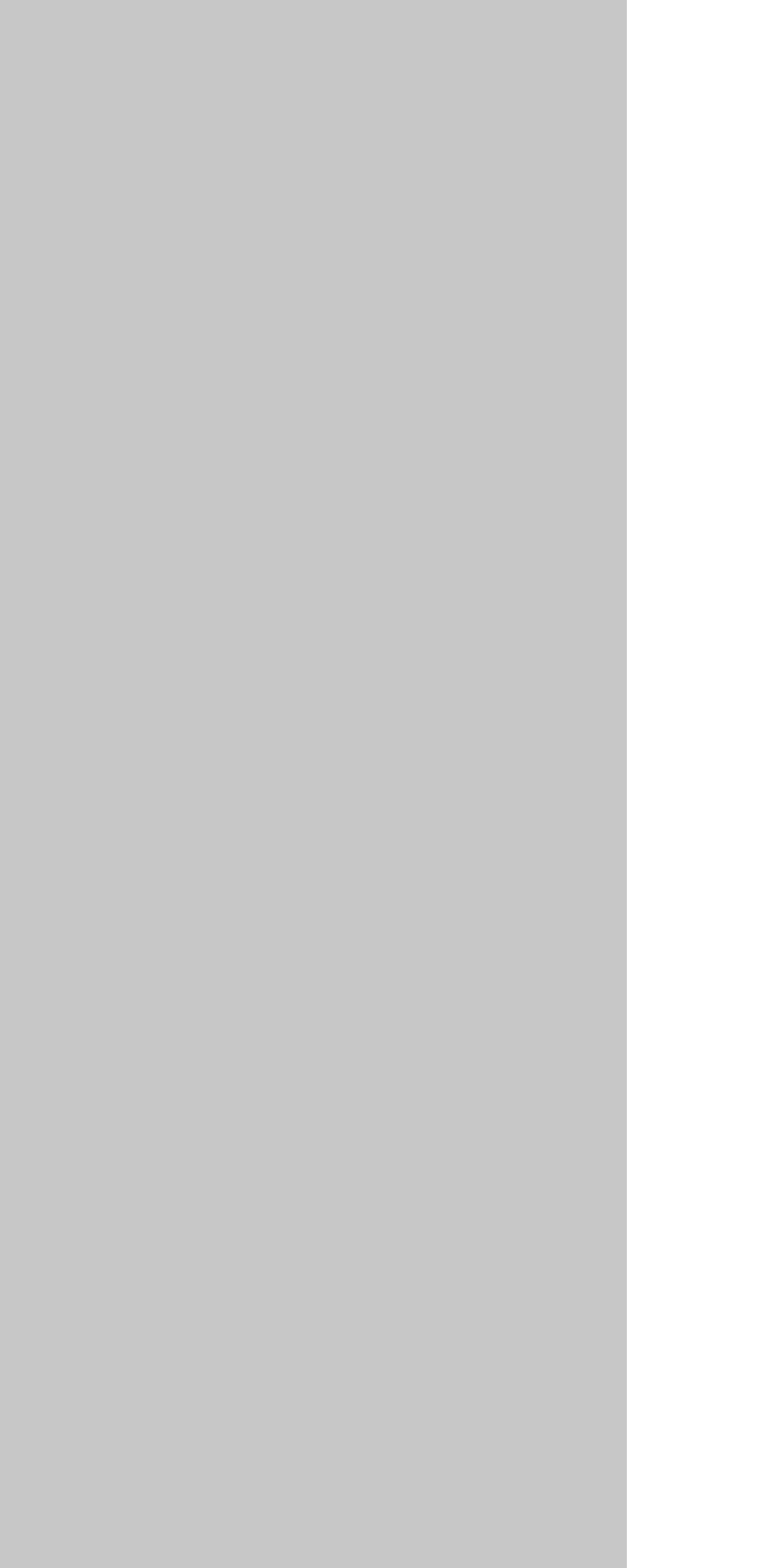Provide a one-word or short-phrase answer to the question:
What is their email address?

mtdks2@gmail.com